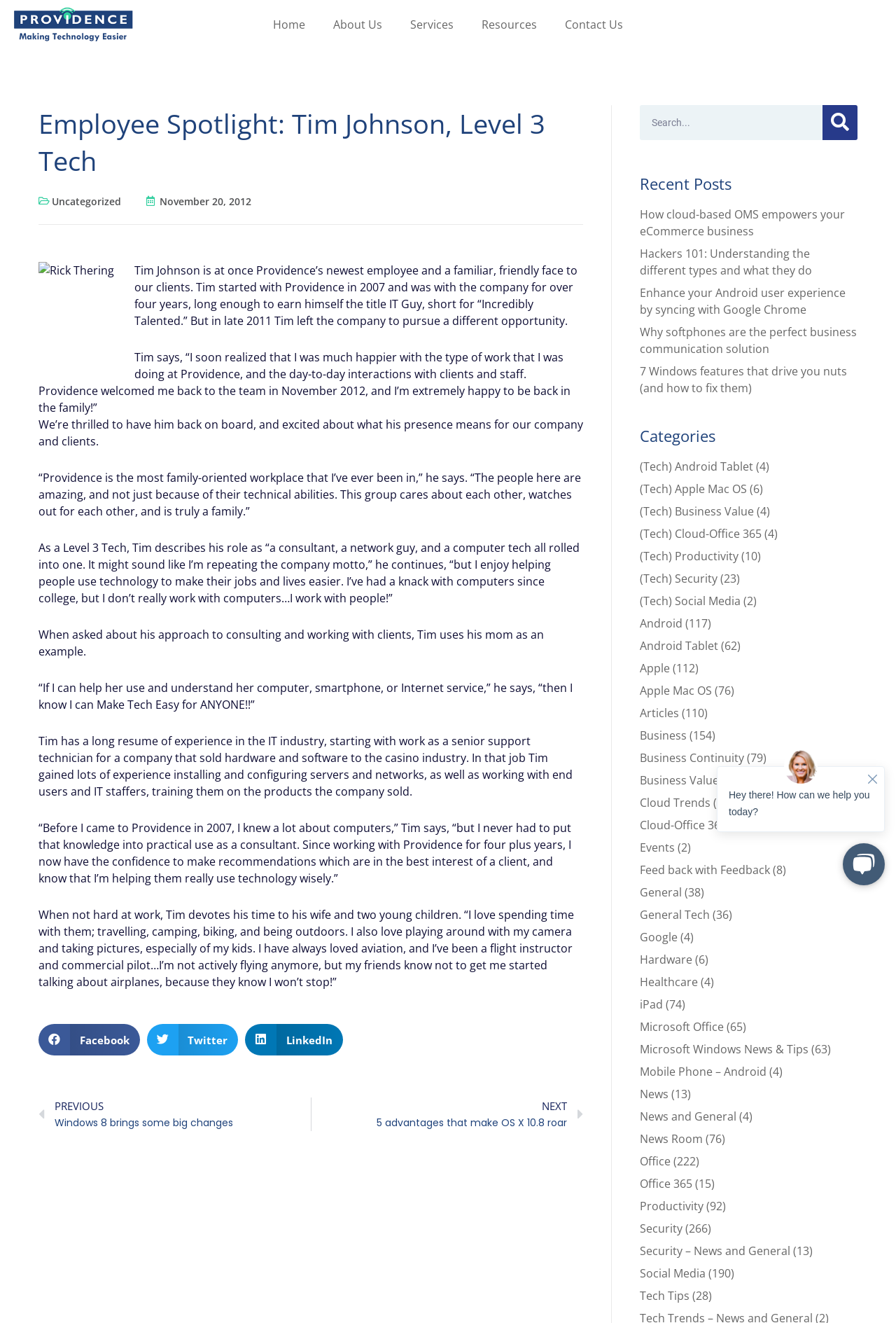What is the title of the previous post? Please answer the question using a single word or phrase based on the image.

Windows 8 brings some big changes